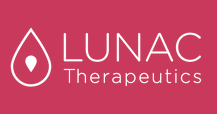What does the droplet icon symbolize?
Refer to the image and give a detailed answer to the query.

The droplet icon to the left of the text symbolizes the company's focus on innovative solutions in the therapeutic sector, as mentioned in the caption.